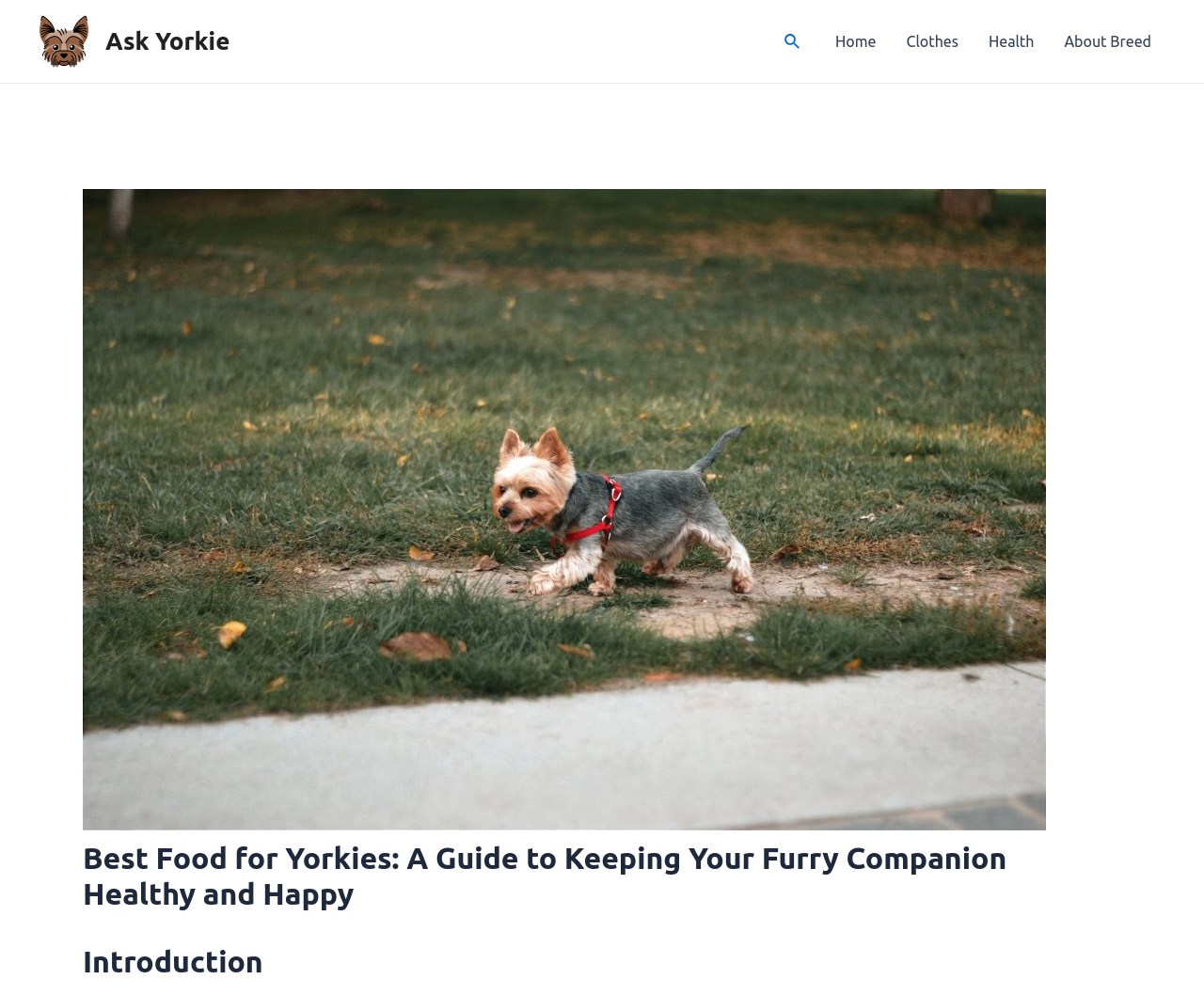Respond to the question below with a concise word or phrase:
What is the purpose of the article?

Dietary guidance